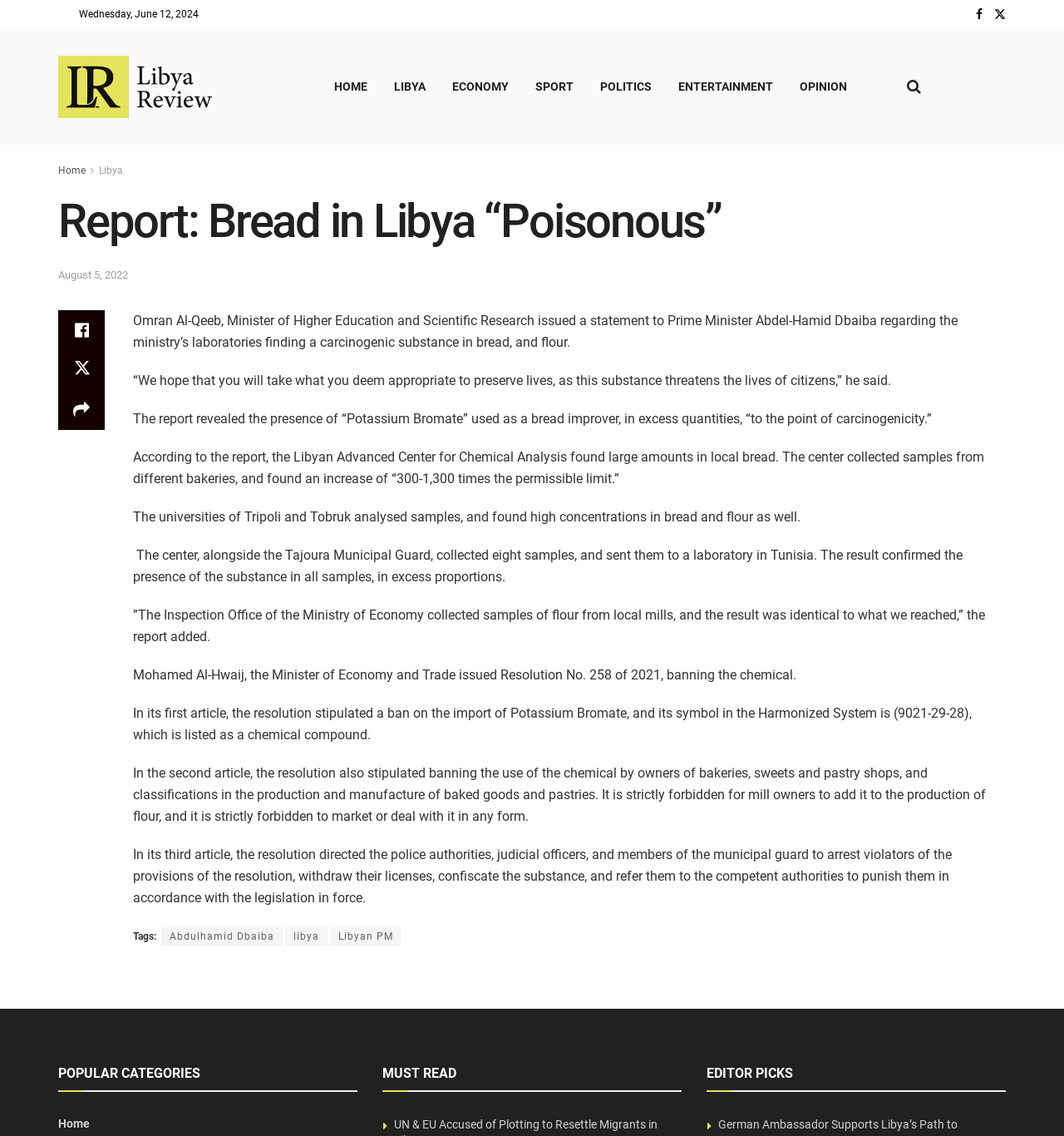Please locate the clickable area by providing the bounding box coordinates to follow this instruction: "Read the article about 'Report: Bread in Libya “Poisonous”'".

[0.055, 0.173, 0.945, 0.218]